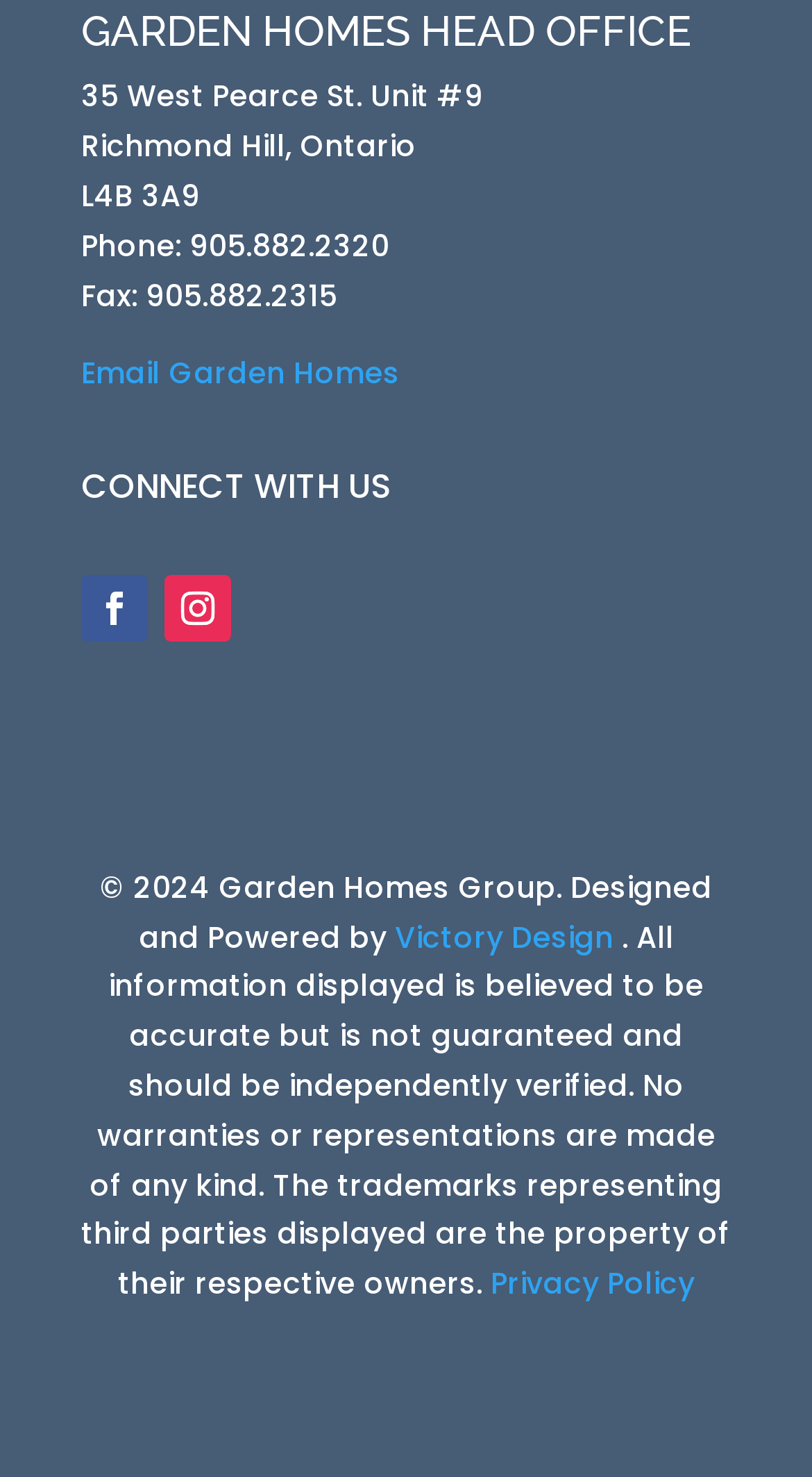What is the name of the company that designed and powered the website?
Could you give a comprehensive explanation in response to this question?

The answer can be found in the link element with the text 'Victory Design' which is located at the bottom of the webpage, indicating the company that designed and powered the website.